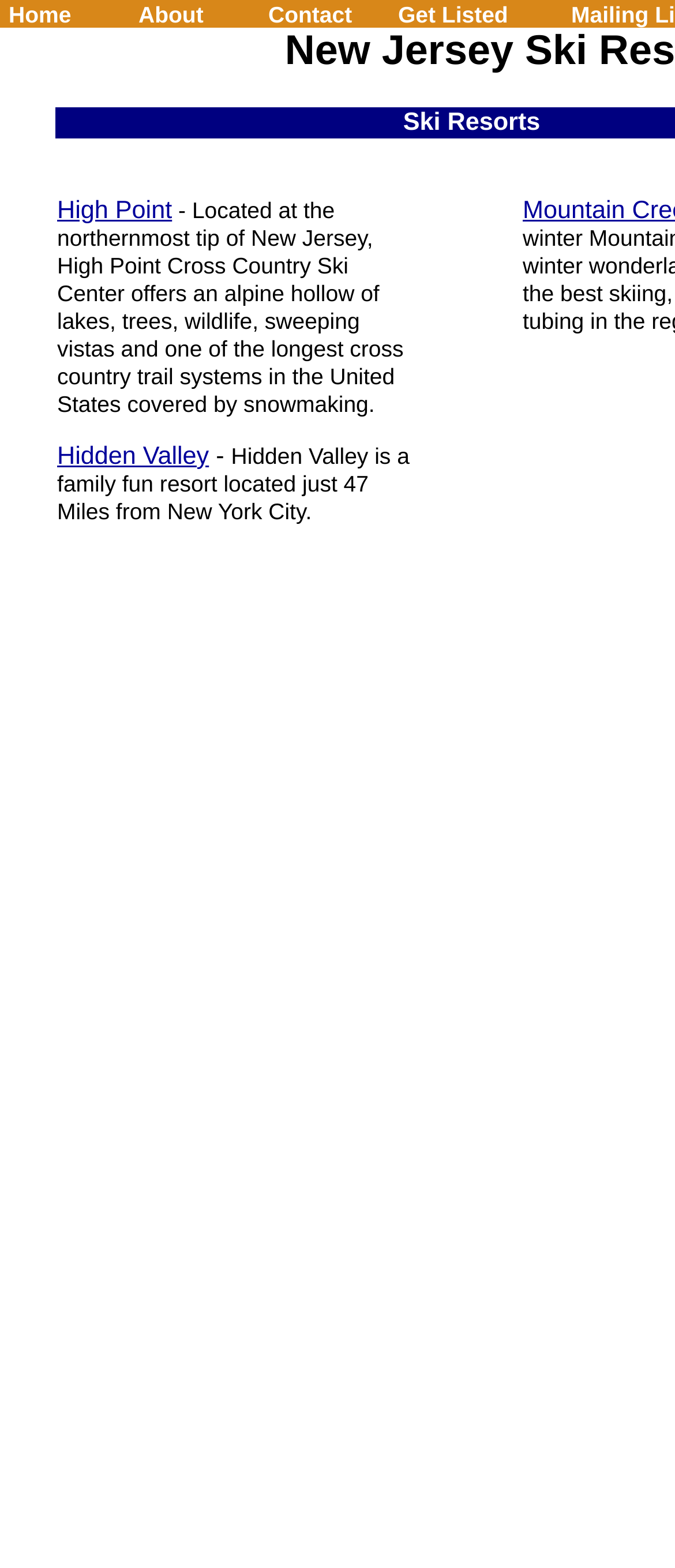Summarize the webpage with intricate details.

The webpage is about ski resorts in New Jersey. At the top, there is a navigation menu with four tabs: "Home", "About", "Contact", and "Get Listed", each with an accompanying image. 

Below the navigation menu, there is a section that lists two ski resorts: High Point and Hidden Valley. The section is divided into two columns, with High Point on the left and Hidden Valley on the right. The description of High Point is not provided, but it has a link to its webpage. Hidden Valley is described as a family fun resort located 47 miles from New York City, with a link to its webpage as well. 

There is no prominent image on the page, but there are some icons associated with the navigation menu tabs. The overall content of the page is focused on providing information about ski resorts in New Jersey.